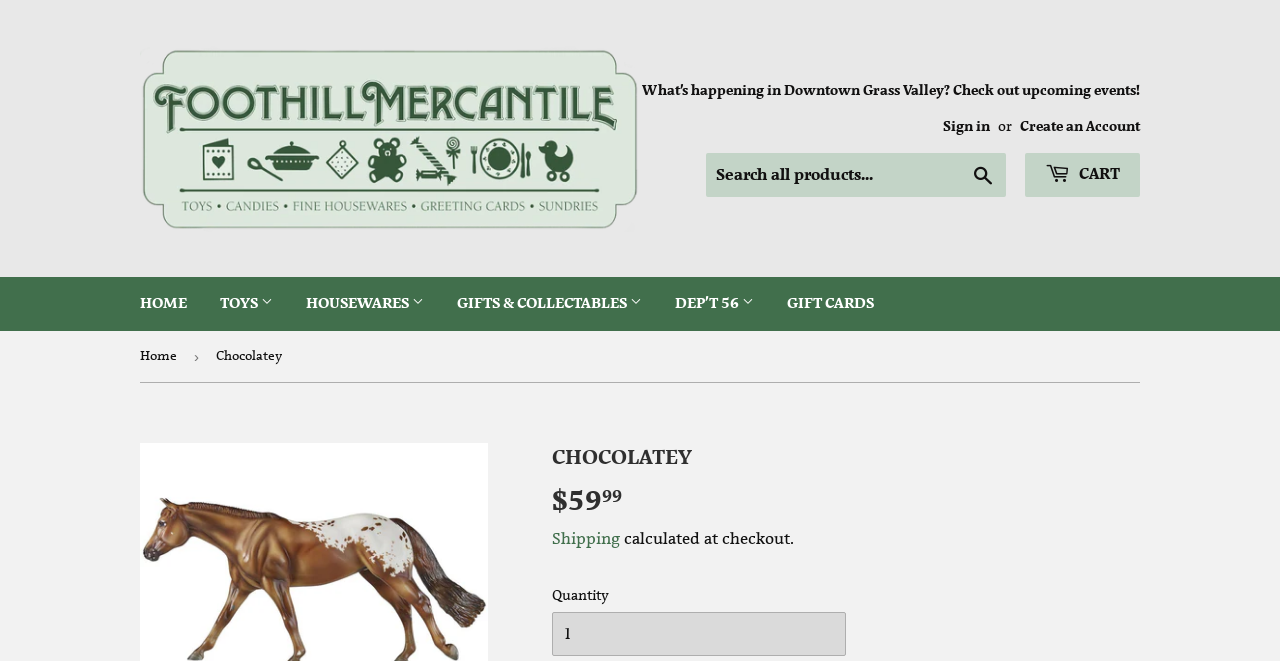Identify the bounding box coordinates of the area that should be clicked in order to complete the given instruction: "Sign in". The bounding box coordinates should be four float numbers between 0 and 1, i.e., [left, top, right, bottom].

[0.737, 0.178, 0.773, 0.205]